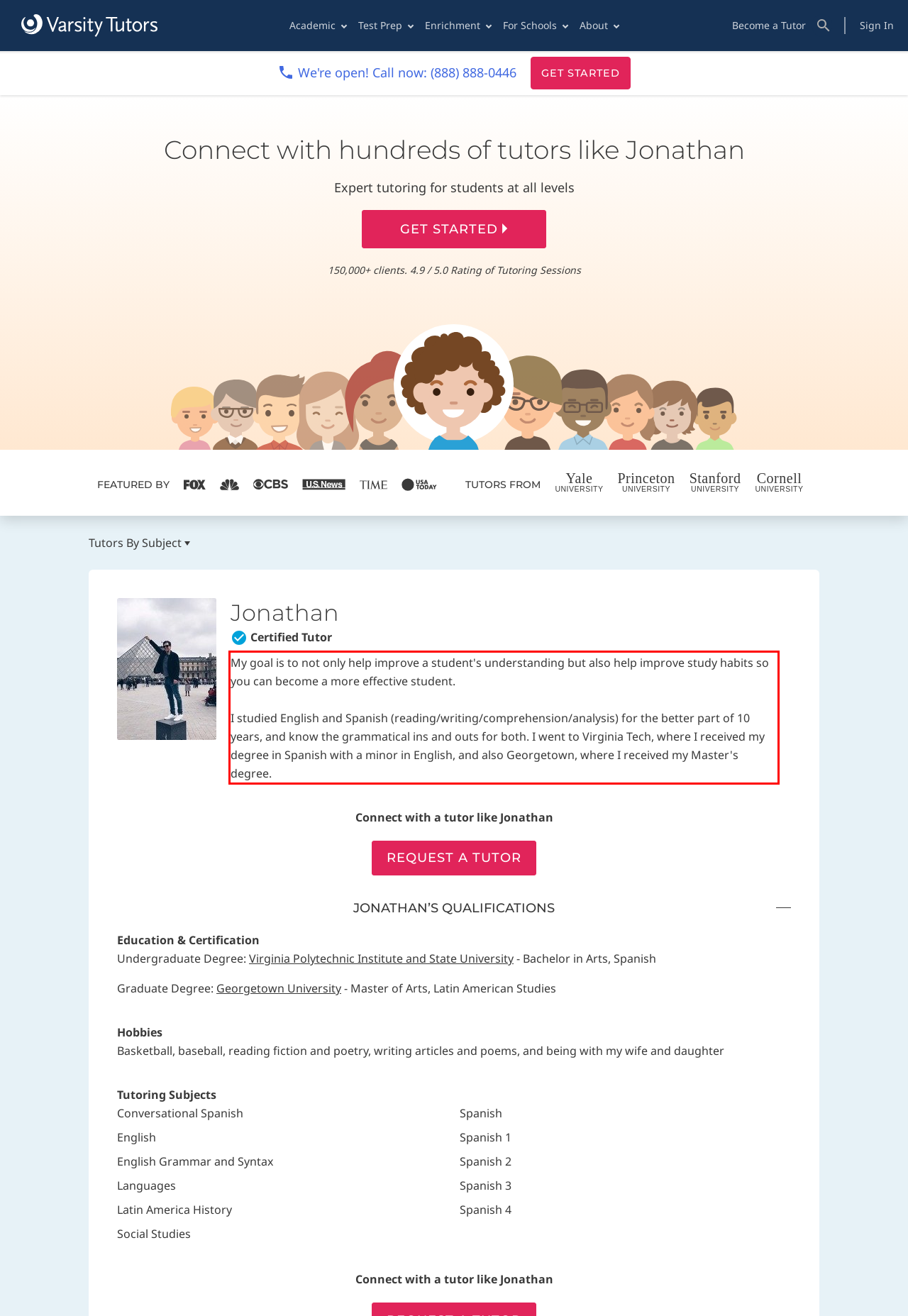Identify and transcribe the text content enclosed by the red bounding box in the given screenshot.

My goal is to not only help improve a student's understanding but also help improve study habits so you can become a more effective student. I studied English and Spanish (reading/writing/comprehension/analysis) for the better part of 10 years, and know the grammatical ins and outs for both. I went to Virginia Tech, where I received my degree in Spanish with a minor in English, and also Georgetown, where I received my Master's degree.